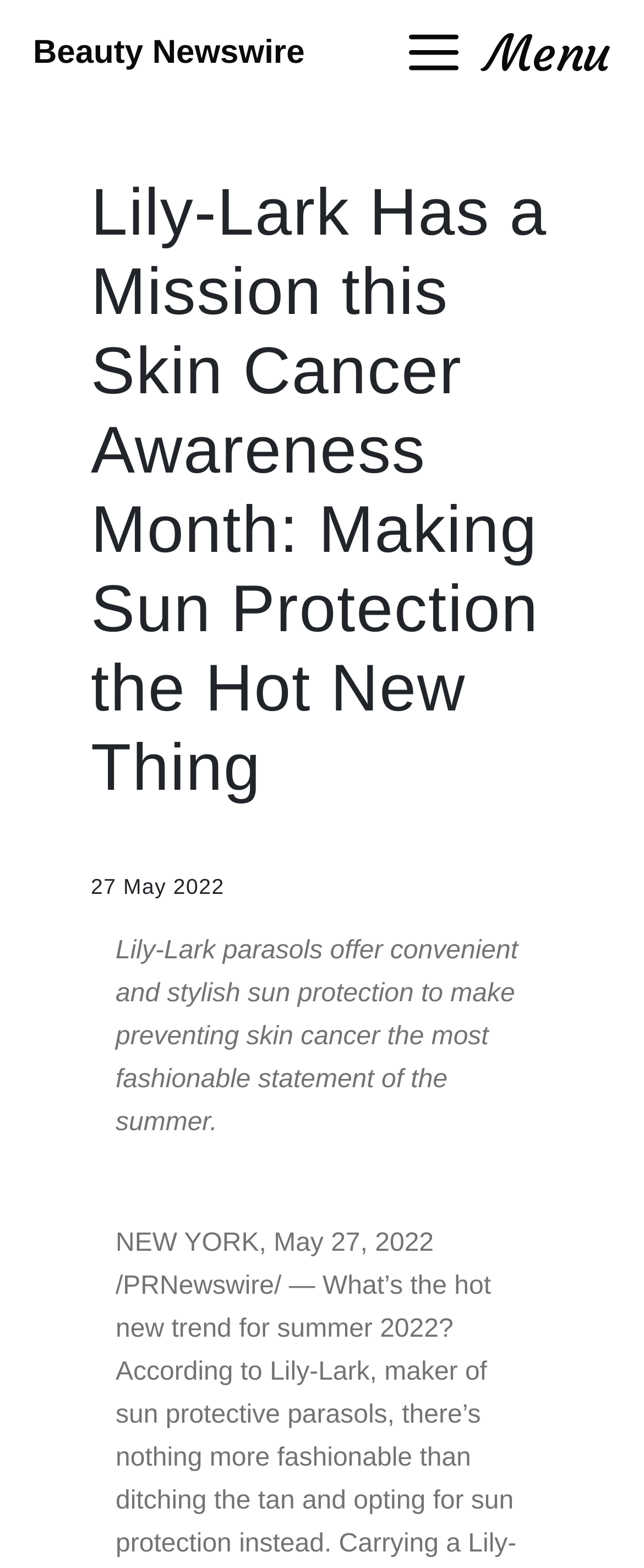Please find the top heading of the webpage and generate its text.

Lily-Lark Has a Mission this Skin Cancer Awareness Month: Making Sun Protection the Hot New Thing